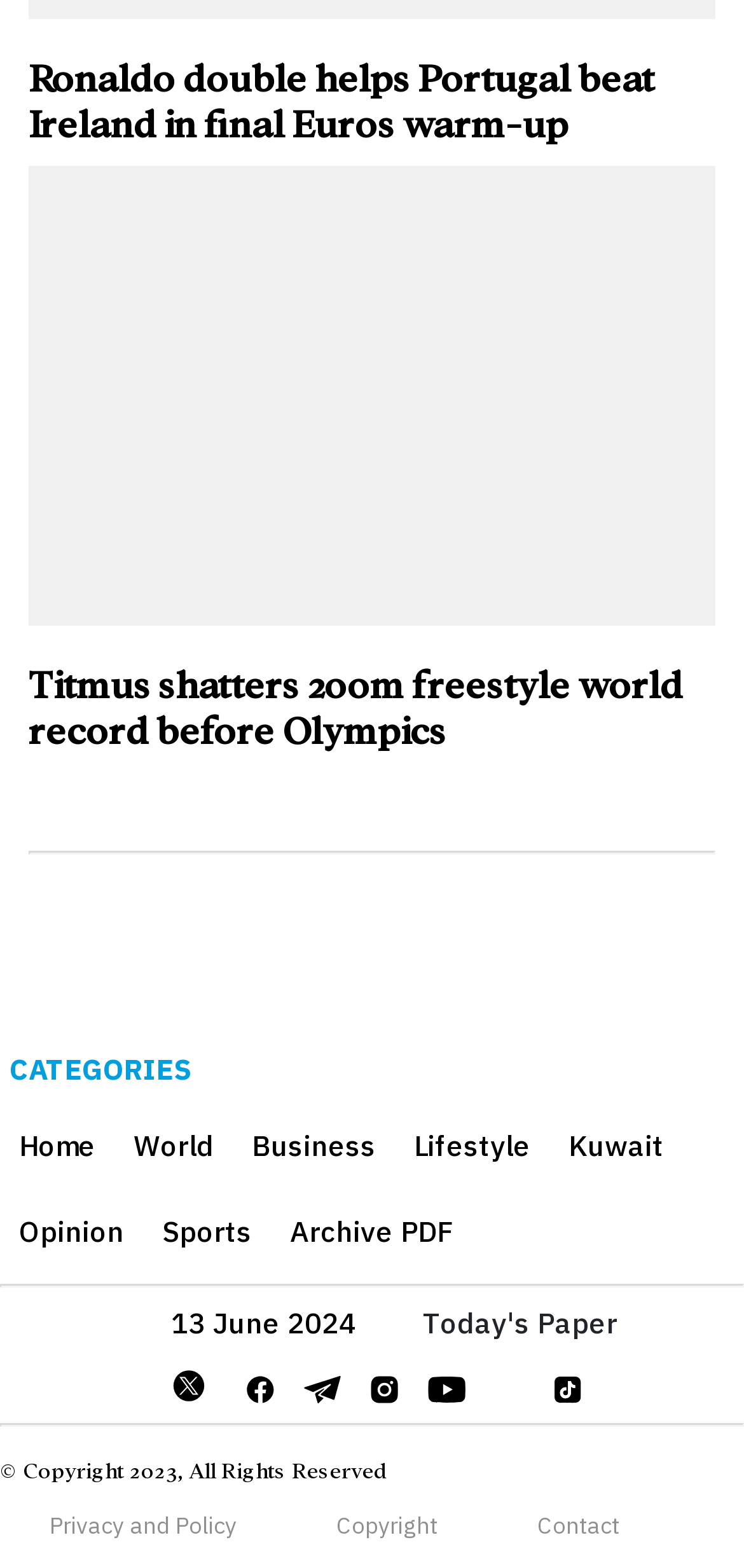Determine the bounding box coordinates of the clickable element to complete this instruction: "Read Ronaldo's news". Provide the coordinates in the format of four float numbers between 0 and 1, [left, top, right, bottom].

[0.038, 0.037, 0.962, 0.094]